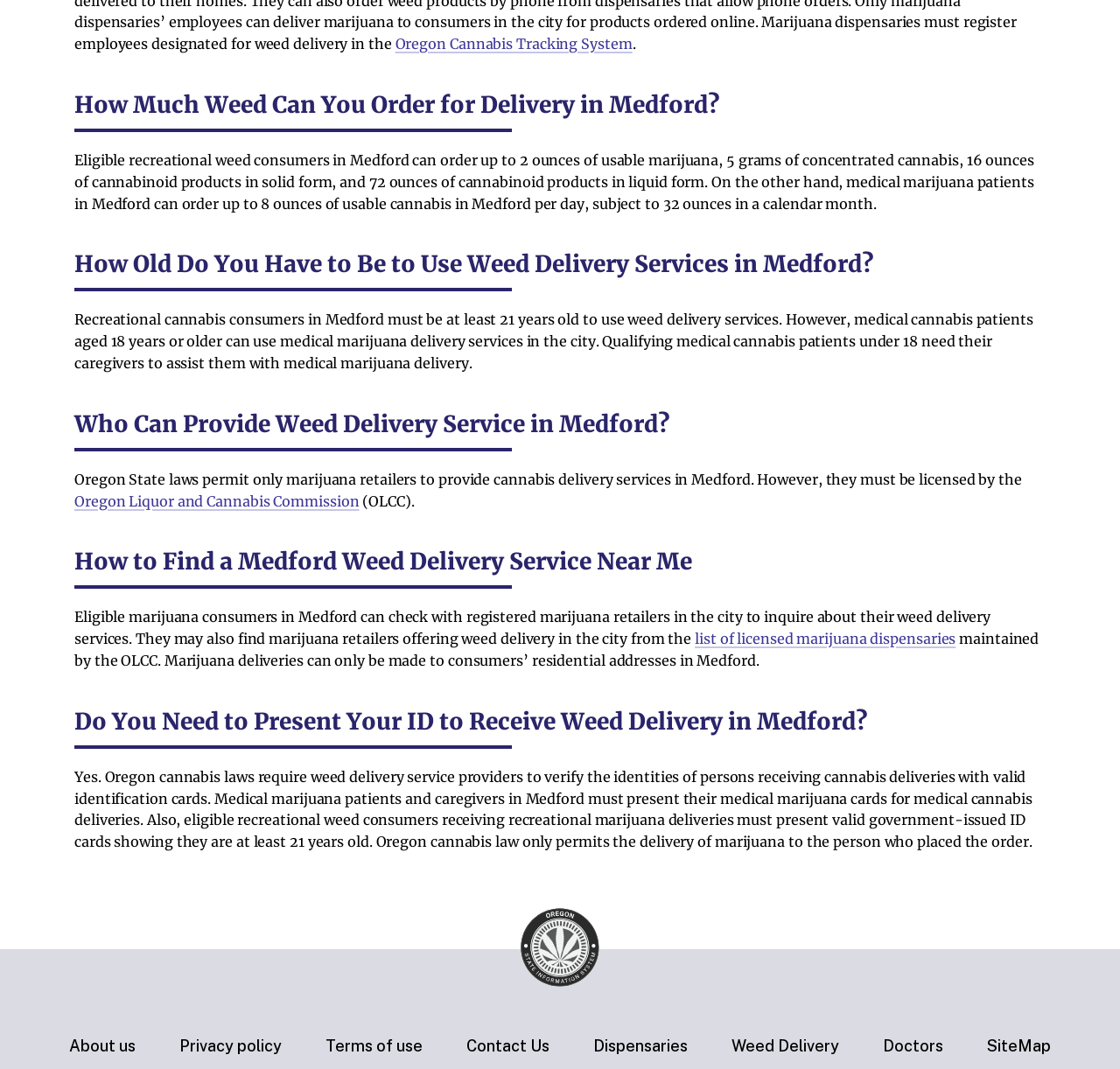What is the purpose of the Oregon Liquor and Cannabis Commission?
Refer to the image and provide a concise answer in one word or phrase.

Licensing